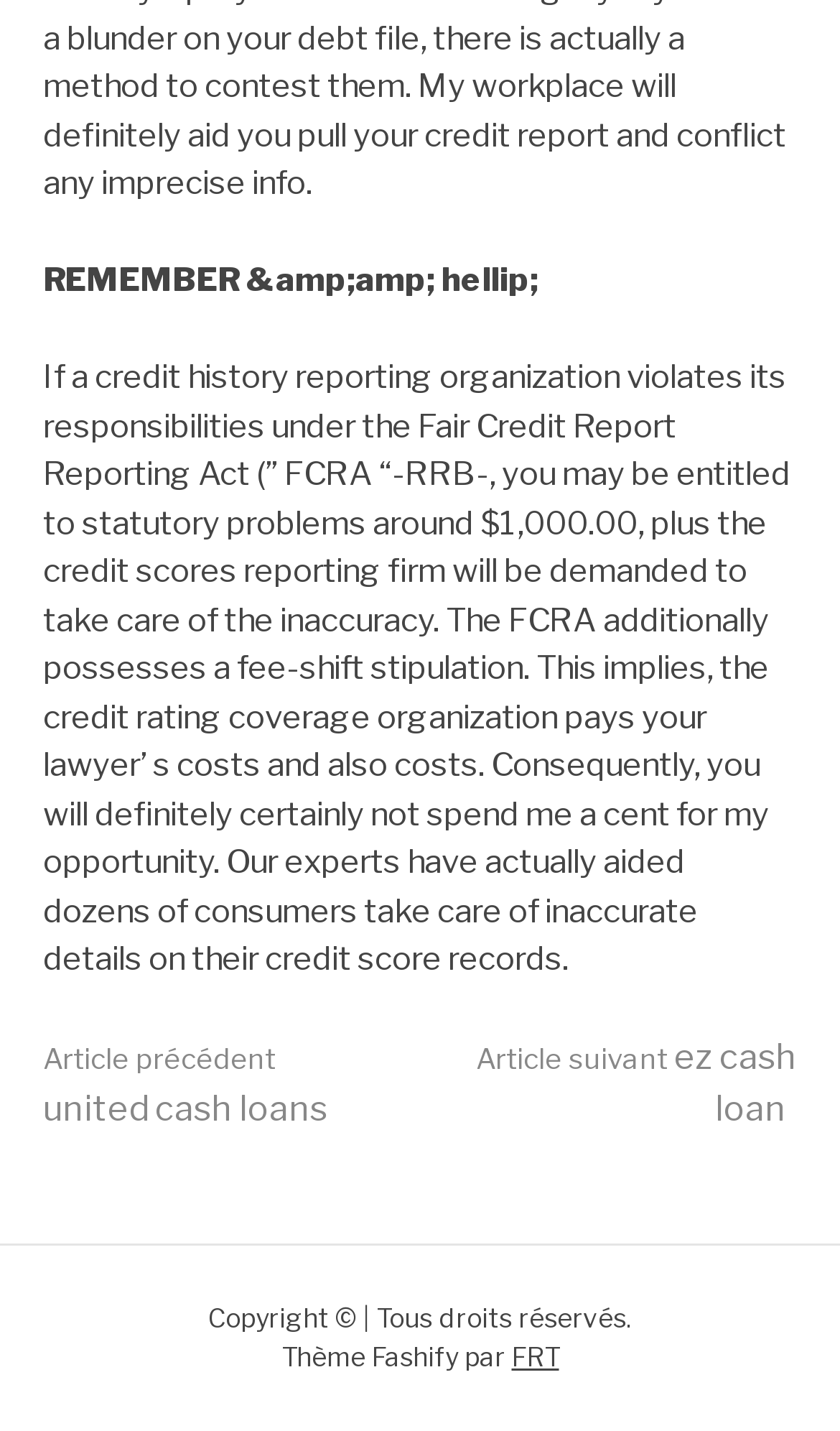From the element description: "Article suivant ez cash loan", extract the bounding box coordinates of the UI element. The coordinates should be expressed as four float numbers between 0 and 1, in the order [left, top, right, bottom].

[0.567, 0.725, 0.949, 0.79]